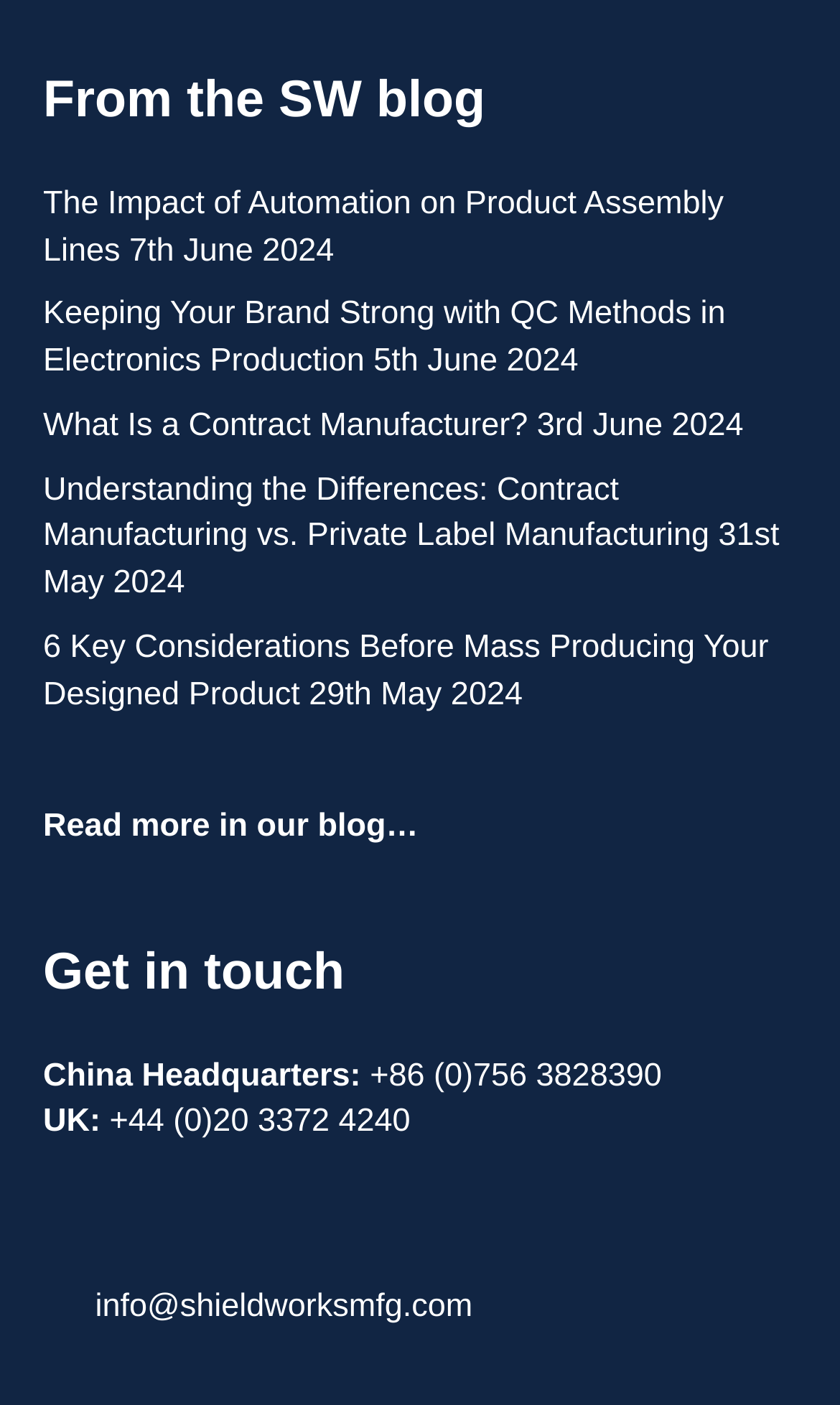Provide a short, one-word or phrase answer to the question below:
What is the email address for contact?

info@shieldworksmfg.com